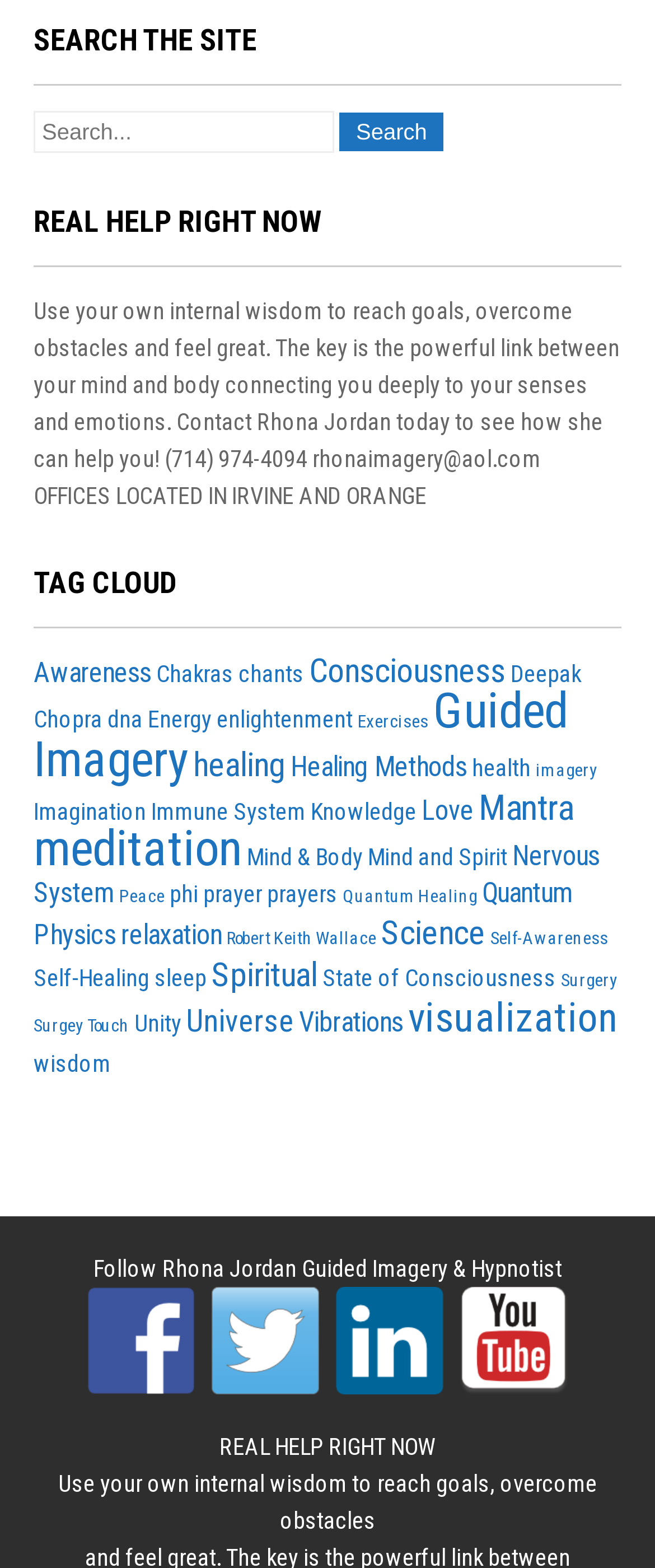Find the bounding box coordinates of the clickable area that will achieve the following instruction: "Contact Rhona Jordan".

[0.051, 0.19, 0.946, 0.325]